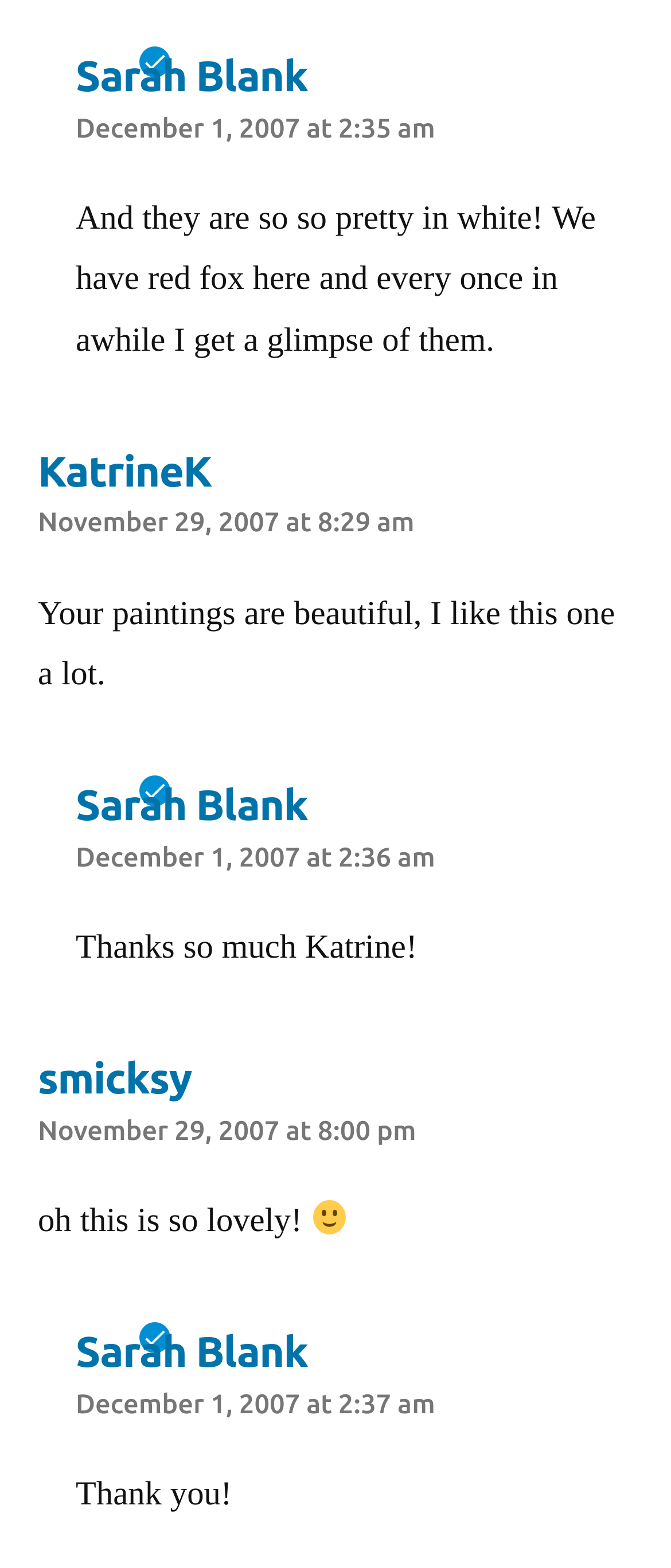Determine the bounding box coordinates of the clickable element necessary to fulfill the instruction: "Read KatrineK's comment". Provide the coordinates as four float numbers within the 0 to 1 range, i.e., [left, top, right, bottom].

[0.056, 0.378, 0.916, 0.443]